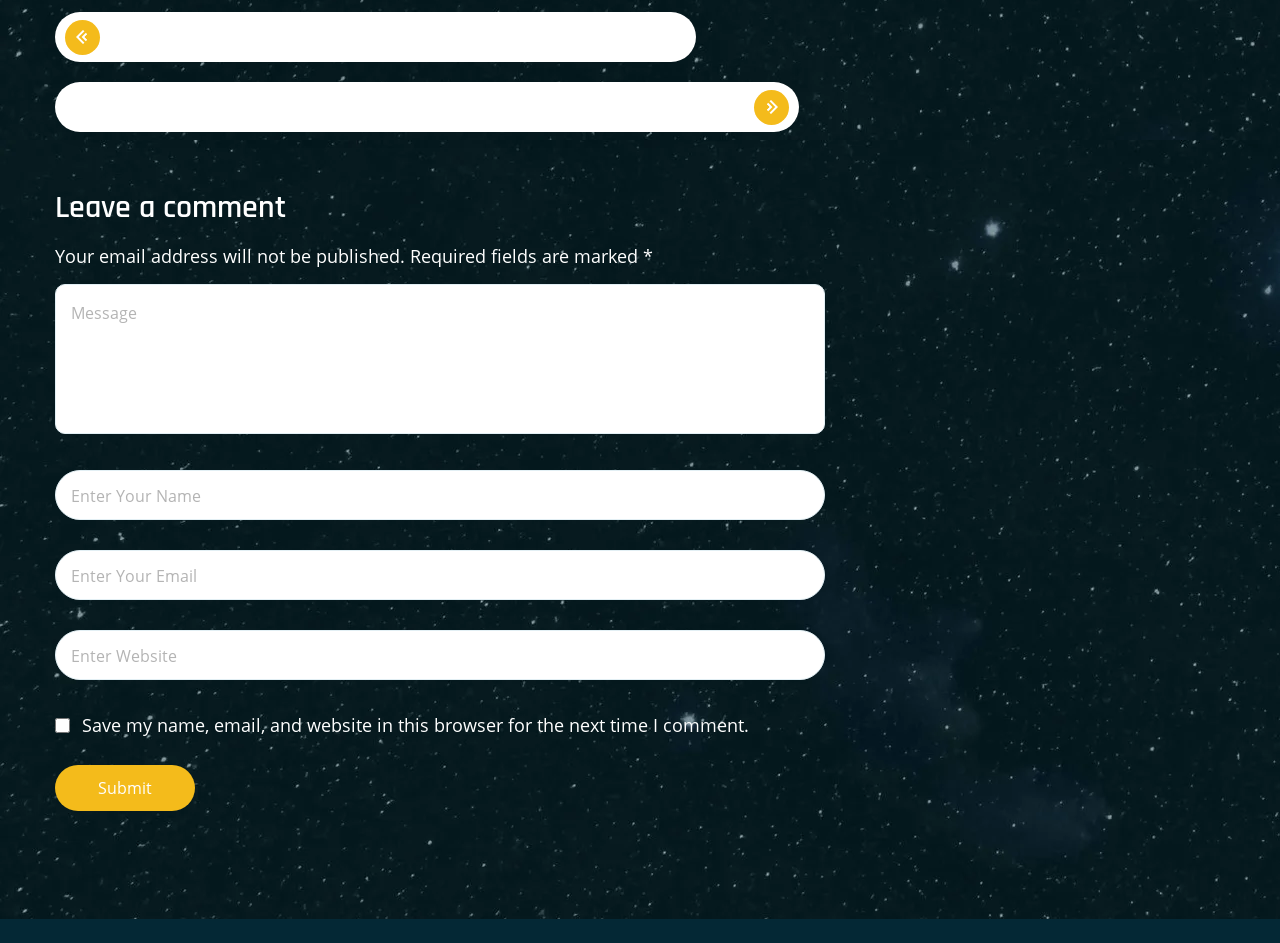Bounding box coordinates must be specified in the format (top-left x, top-left y, bottom-right x, bottom-right y). All values should be floating point numbers between 0 and 1. What are the bounding box coordinates of the UI element described as: name="author" placeholder="Enter your name"

[0.043, 0.499, 0.645, 0.552]